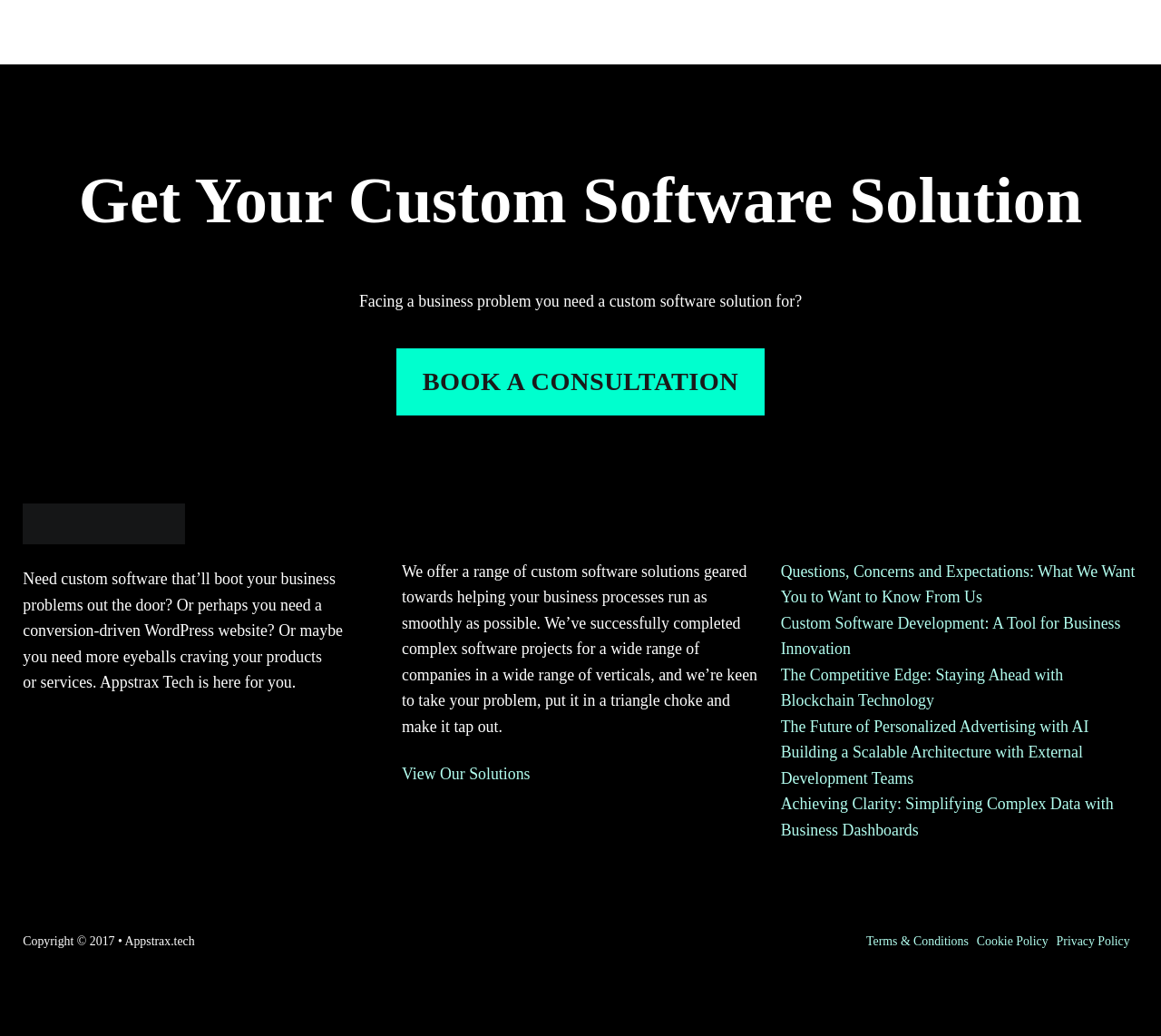Show the bounding box coordinates of the region that should be clicked to follow the instruction: "View Our Solutions."

[0.346, 0.735, 0.654, 0.768]